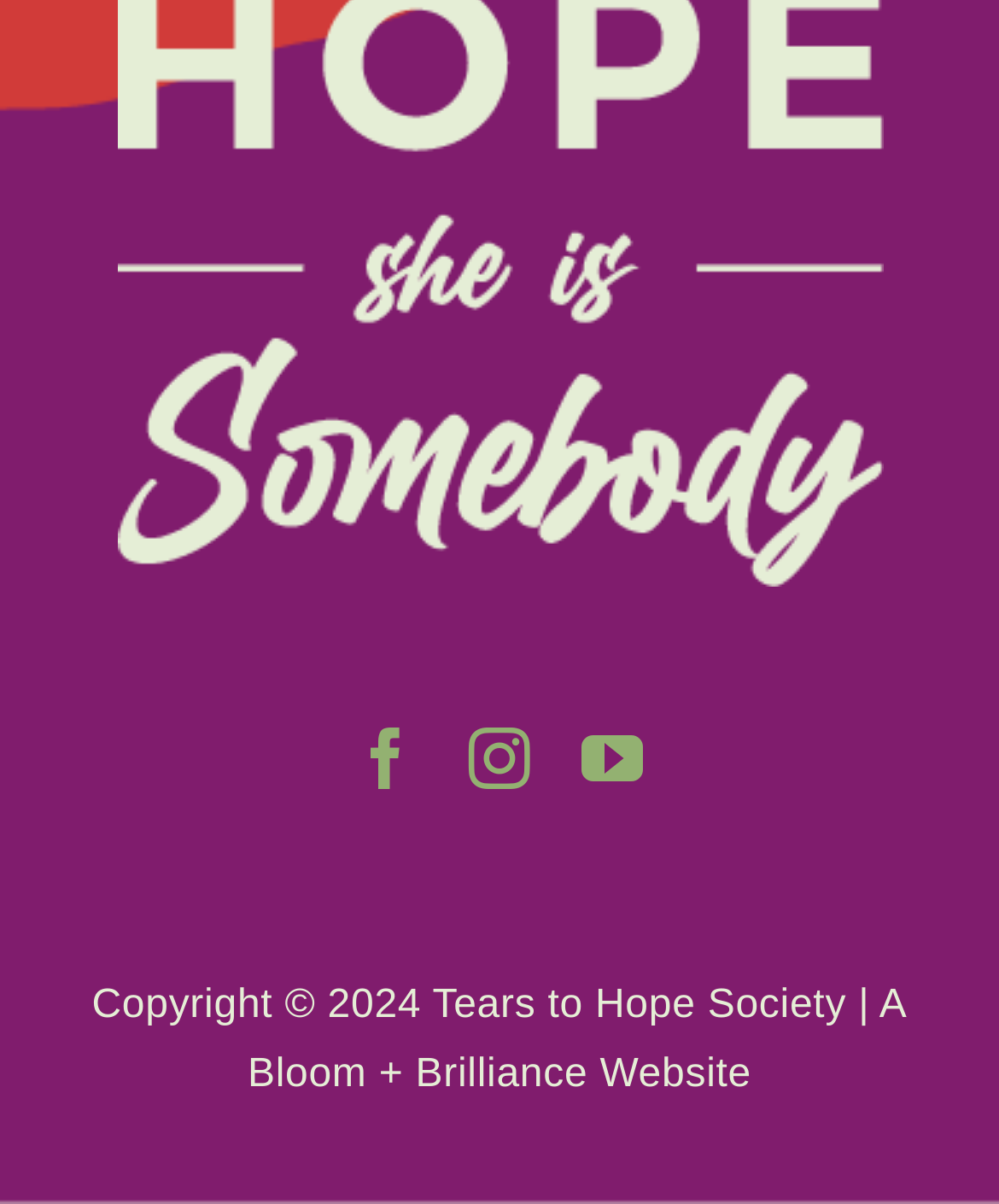Please identify the bounding box coordinates for the region that you need to click to follow this instruction: "Visit FAQS".

[0.0, 0.355, 1.0, 0.493]